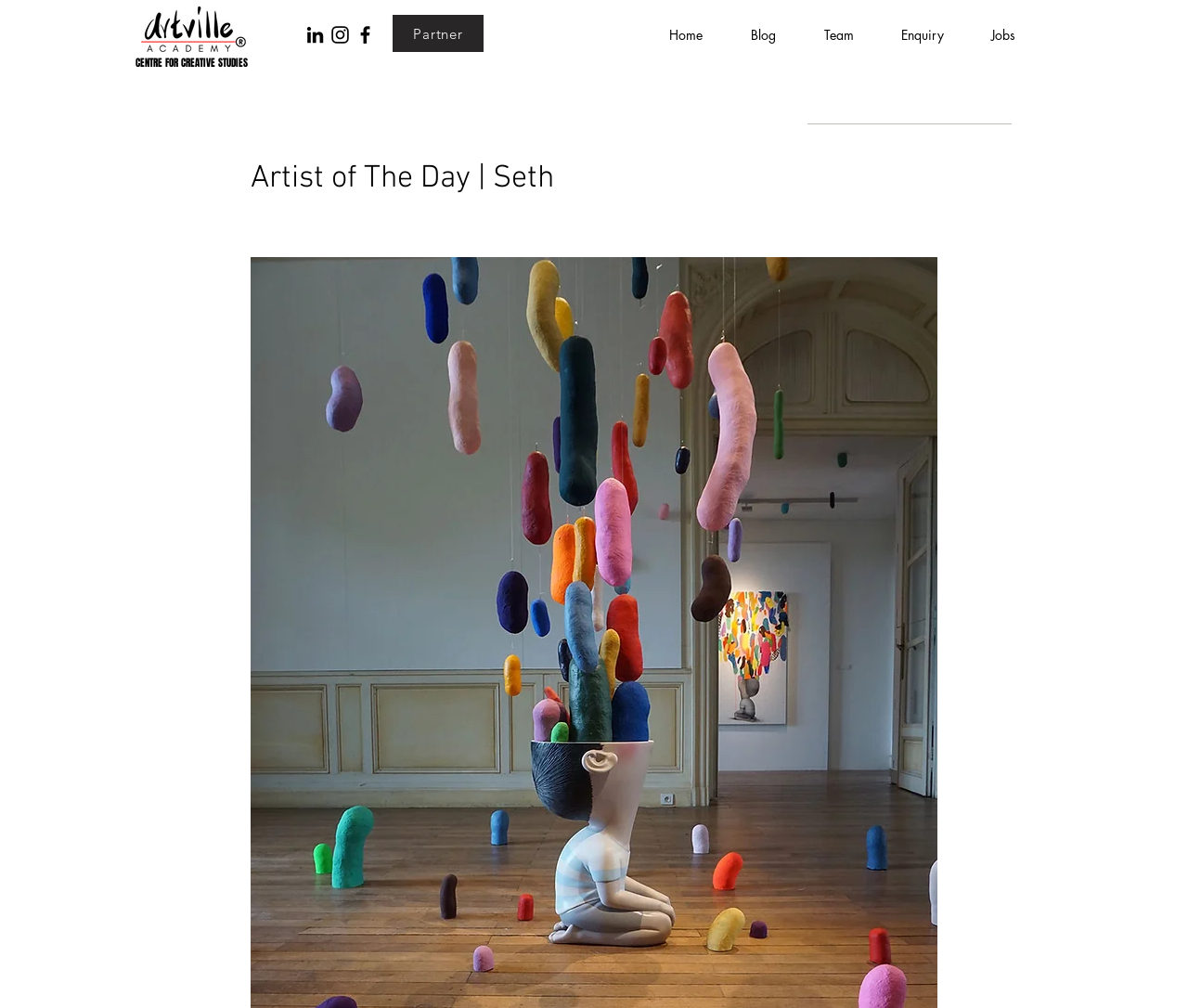What is the size of the artwork?
Based on the image, answer the question with as much detail as possible.

The meta description provides the size of the artwork, which is '58 × 30 1/2 in', indicating the dimensions of the artwork.